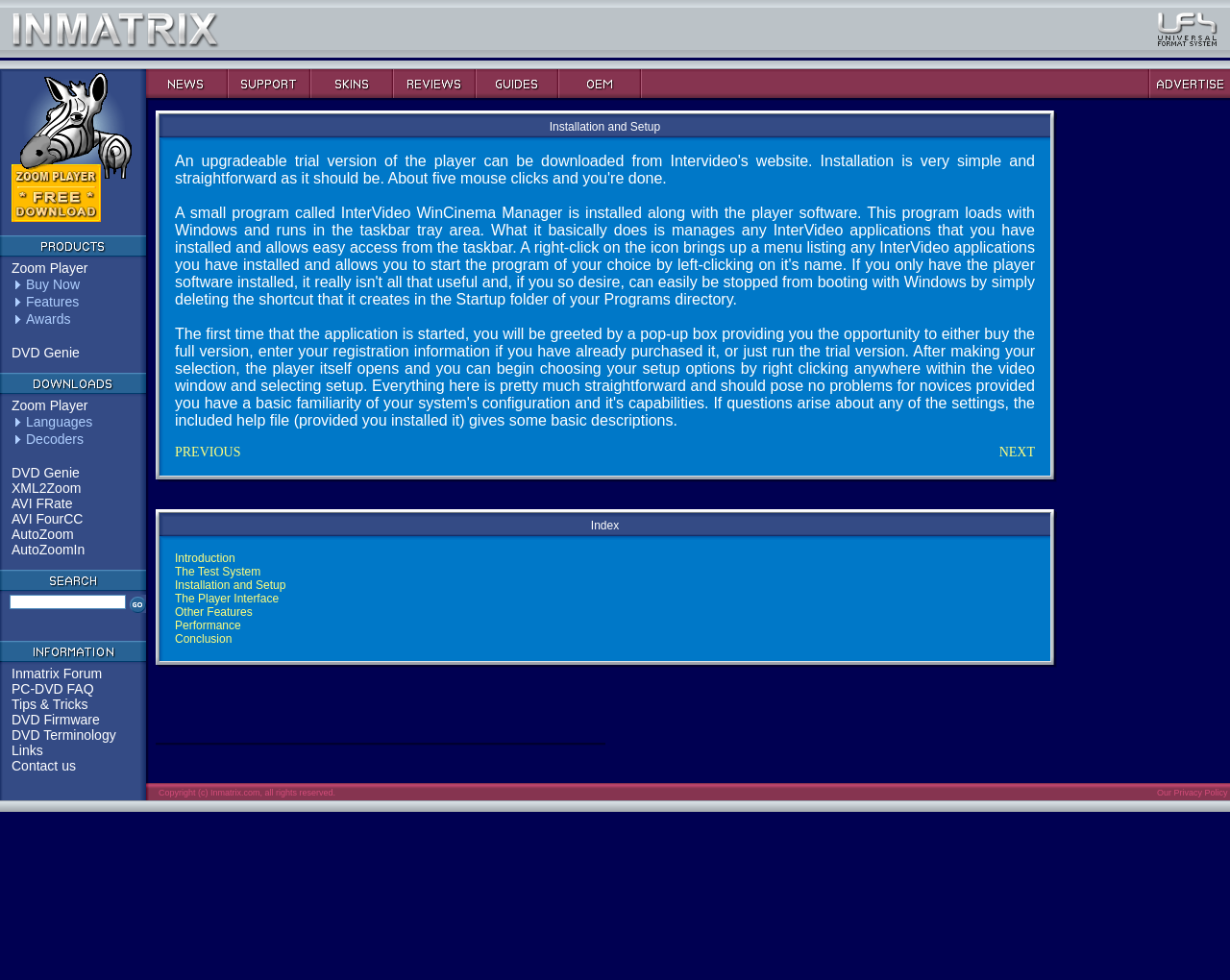What are the available languages for Zoom Player?
Answer with a single word or phrase, using the screenshot for reference.

Not specified